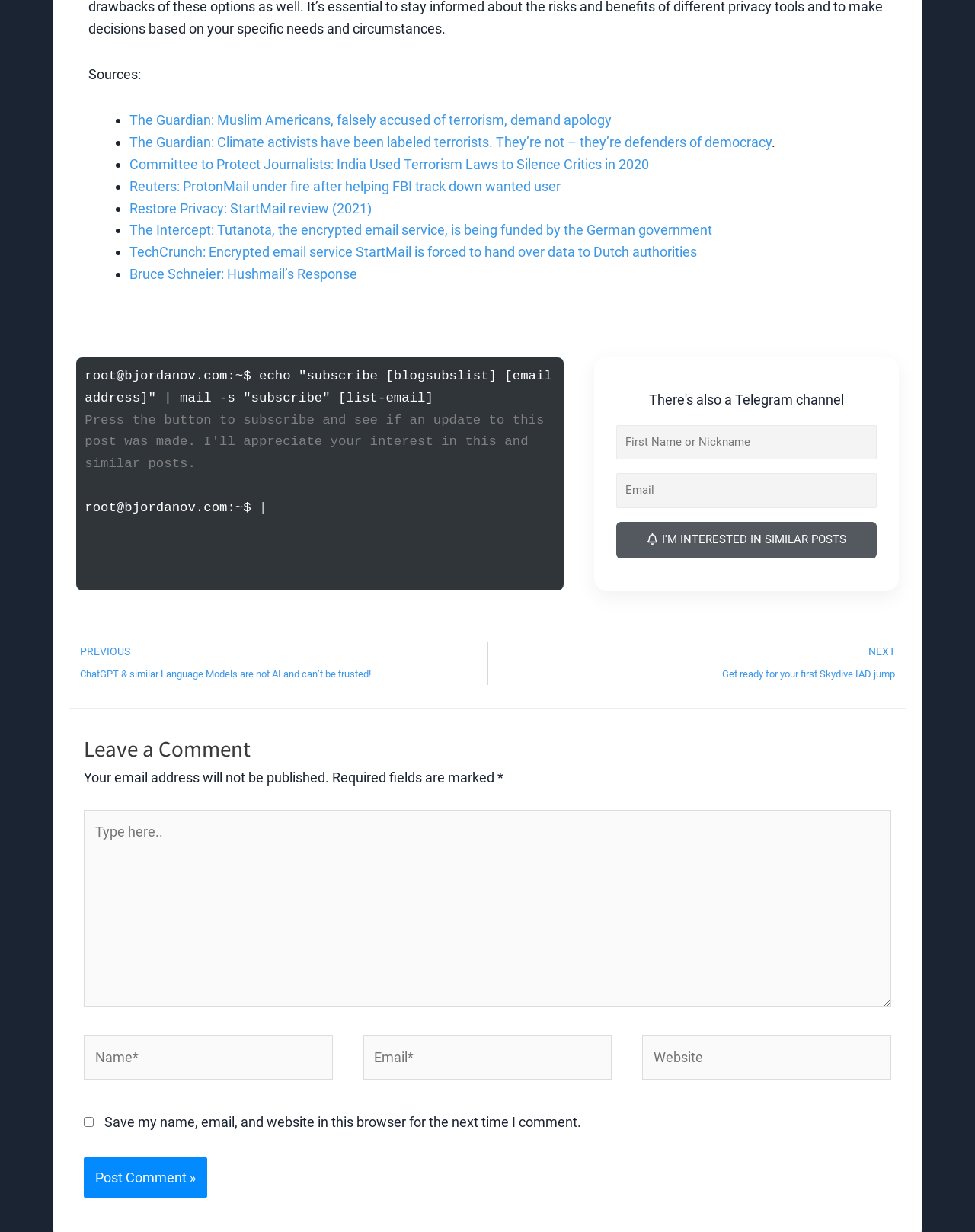Reply to the question below using a single word or brief phrase:
What is the button at the bottom of the webpage for?

Post Comment